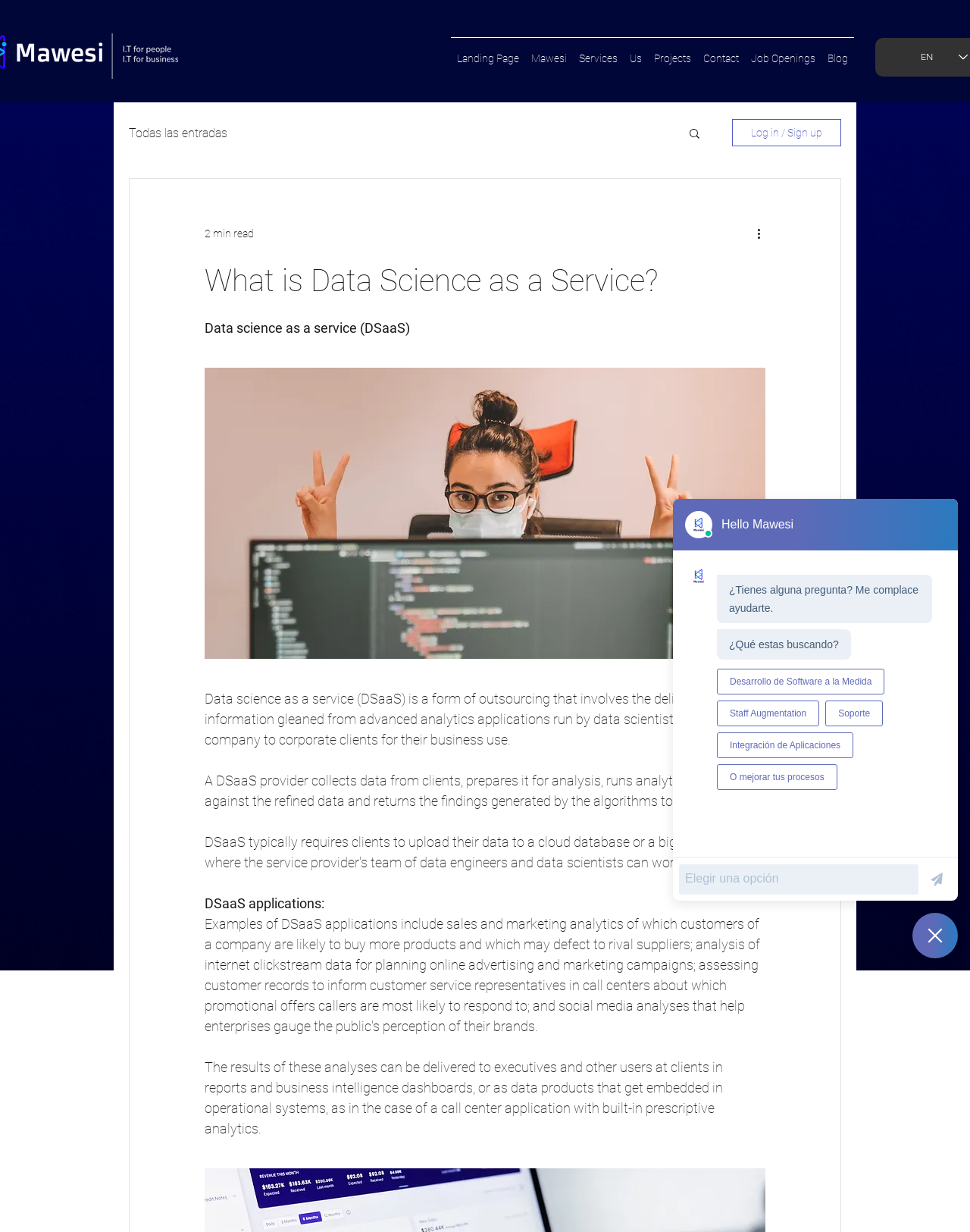What is the main topic of this webpage?
Provide an in-depth and detailed explanation in response to the question.

The main topic of this webpage is Data Science as a Service, which is evident from the heading 'What is Data Science as a Service?' and the detailed description provided on the page.